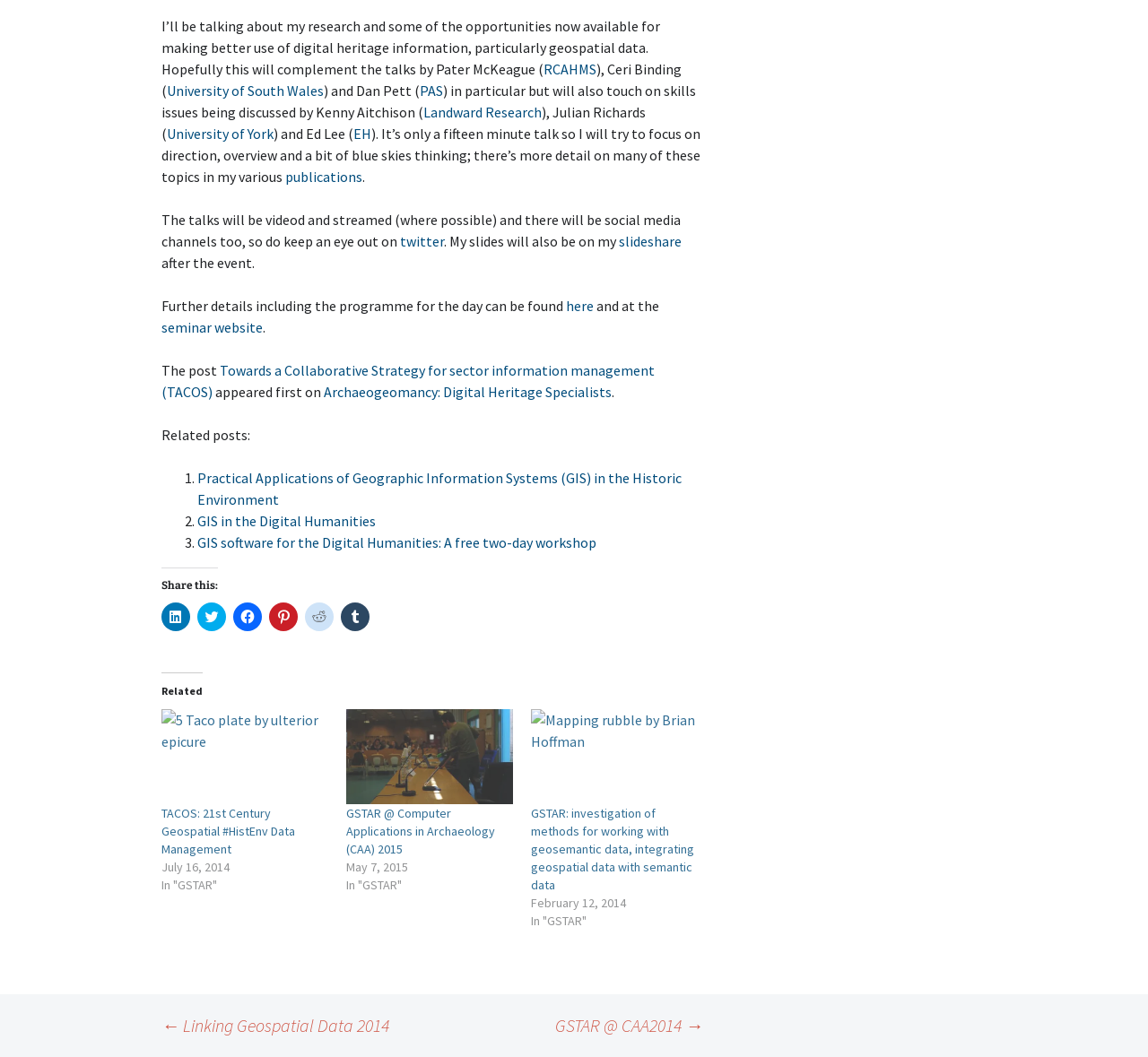Please determine the bounding box coordinates, formatted as (top-left x, top-left y, bottom-right x, bottom-right y), with all values as floating point numbers between 0 and 1. Identify the bounding box of the region described as: PAS

[0.366, 0.077, 0.386, 0.094]